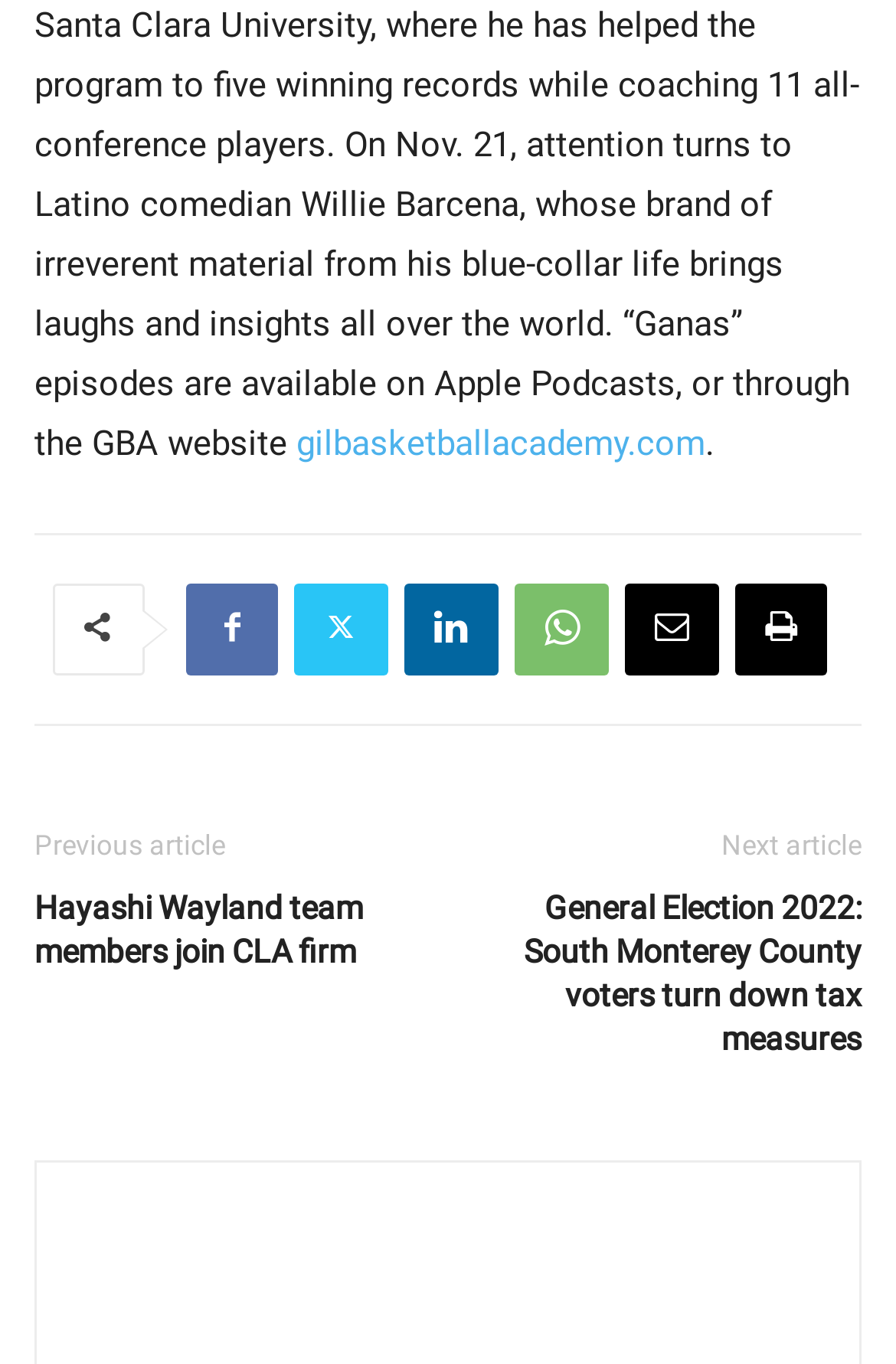Please identify the bounding box coordinates of the clickable region that I should interact with to perform the following instruction: "read the article about Hayashi Wayland team members joining CLA firm". The coordinates should be expressed as four float numbers between 0 and 1, i.e., [left, top, right, bottom].

[0.038, 0.649, 0.474, 0.713]